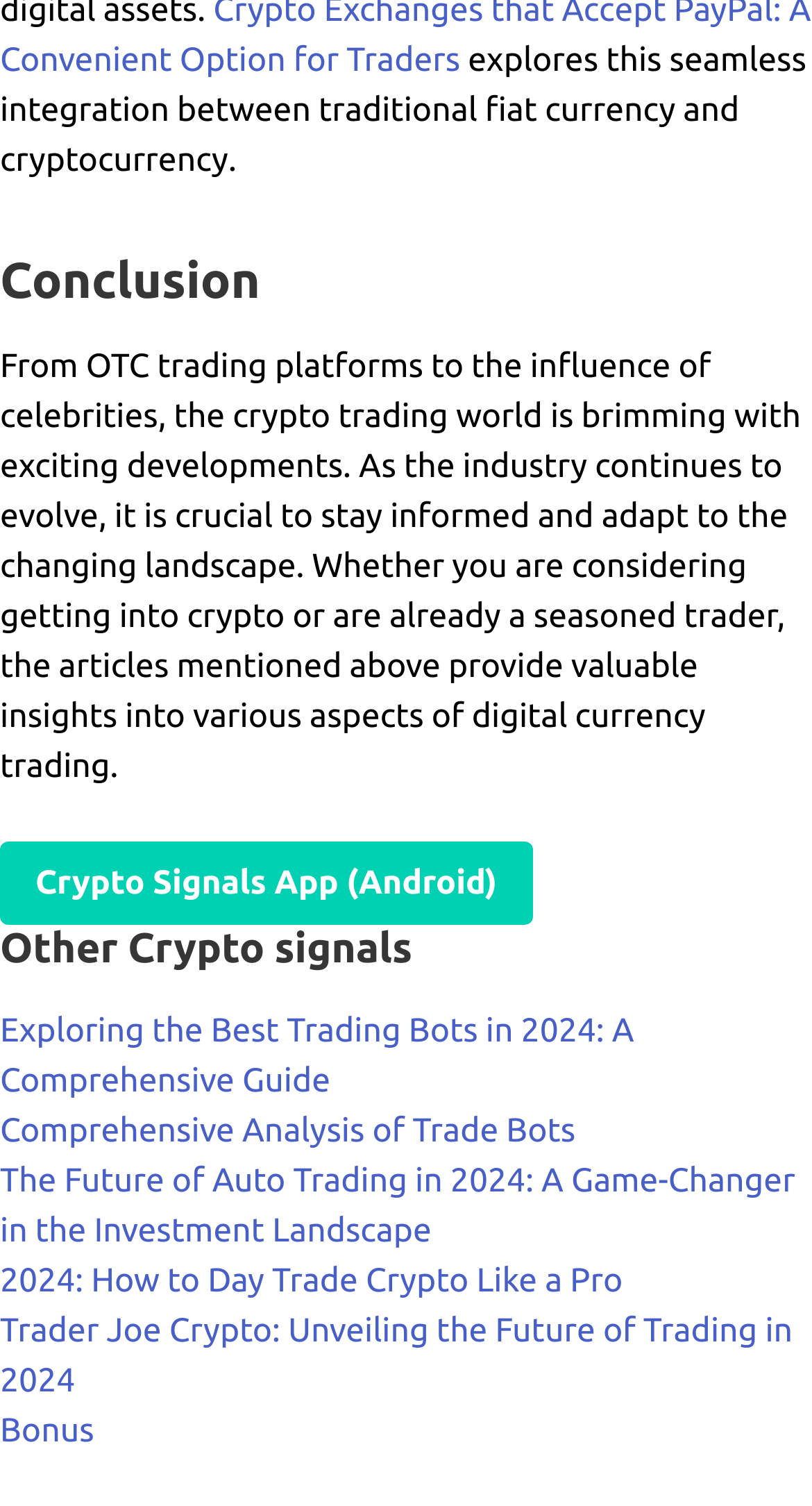Find the bounding box coordinates for the UI element whose description is: "SEO". The coordinates should be four float numbers between 0 and 1, in the format [left, top, right, bottom].

None